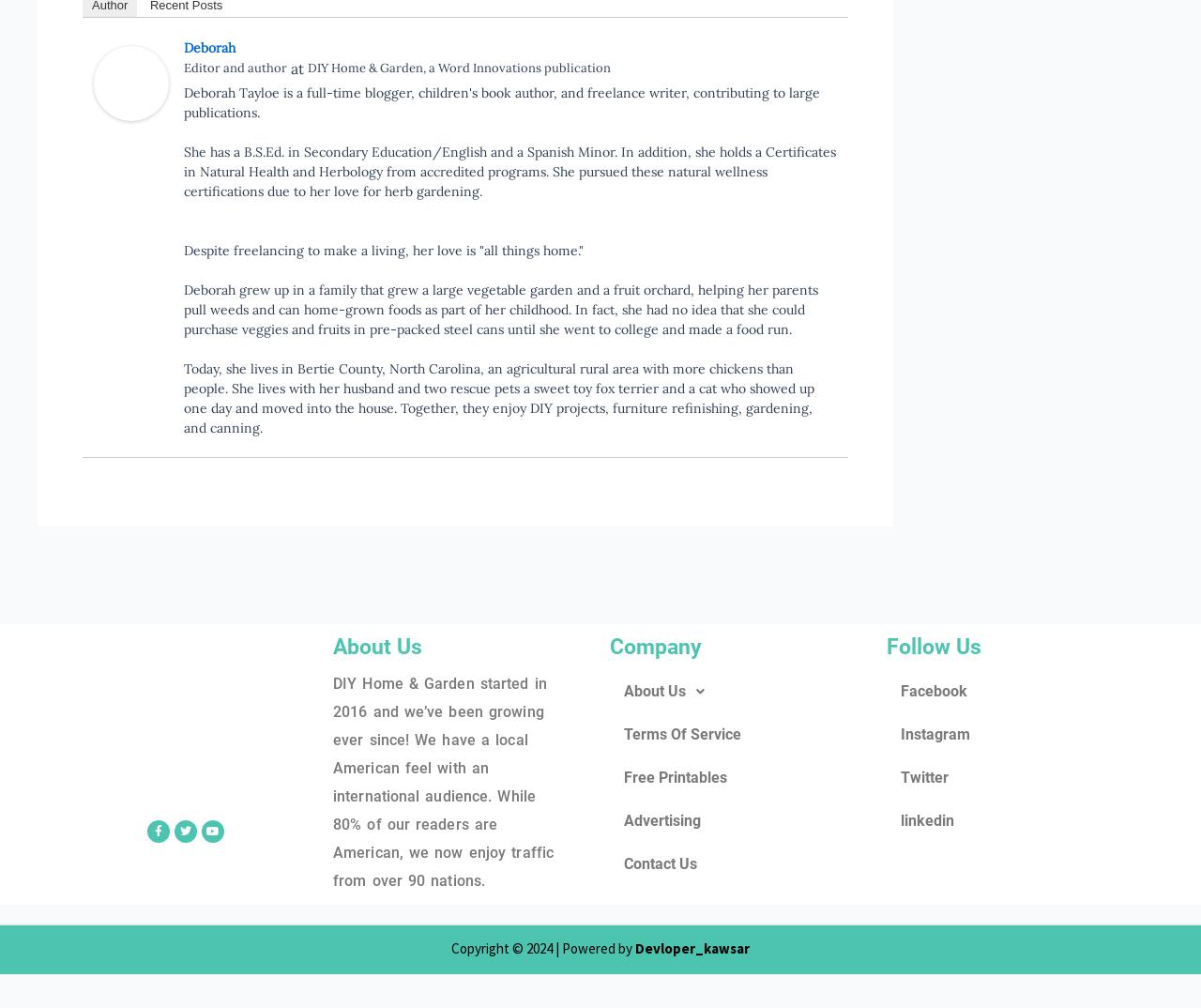What social media platforms are available for following?
Refer to the image and provide a thorough answer to the question.

I found links to various social media platforms, including Facebook, Twitter, Youtube, Instagram, and LinkedIn, which suggests that users can follow DIY Home & Garden on these platforms.